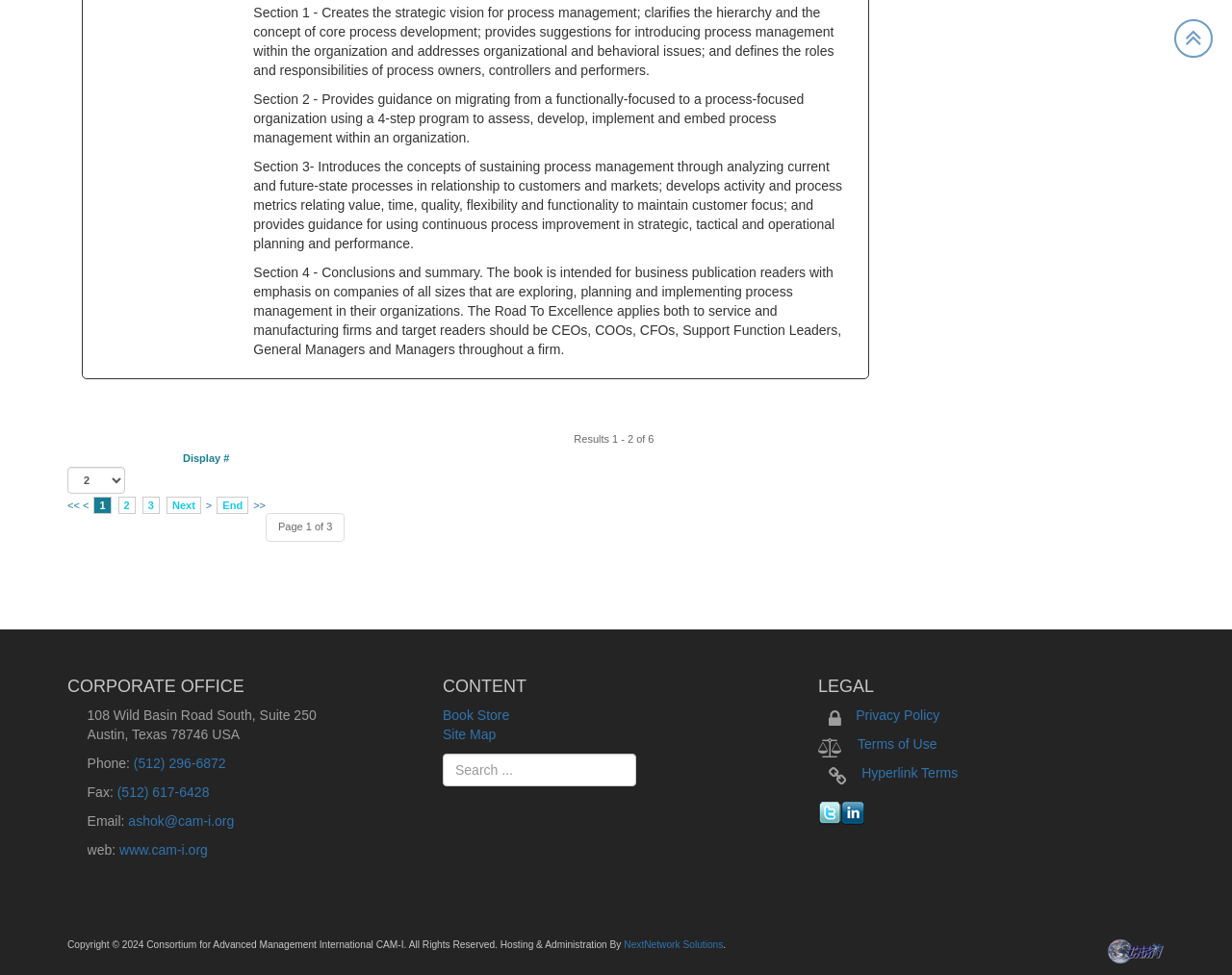Determine the bounding box coordinates of the clickable element to complete this instruction: "Search for something". Provide the coordinates in the format of four float numbers between 0 and 1, [left, top, right, bottom].

[0.359, 0.773, 0.516, 0.807]